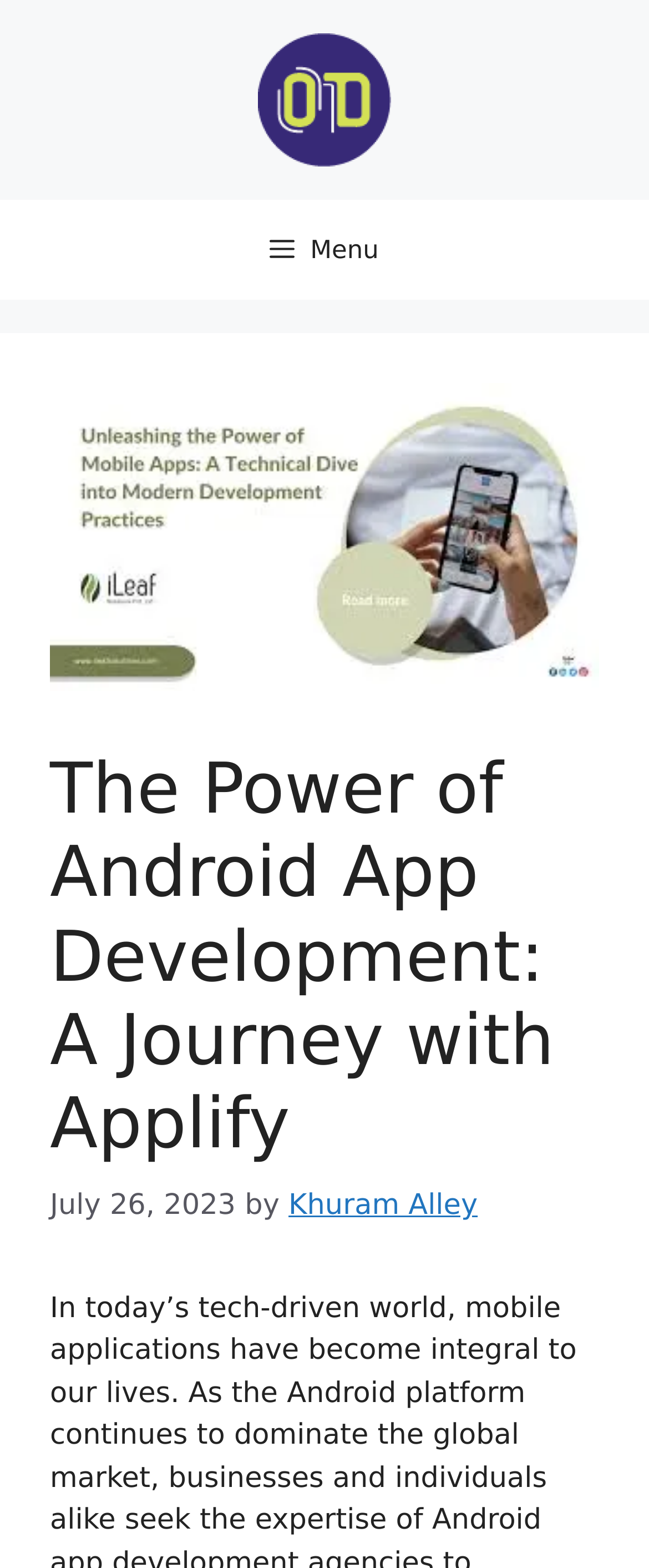Please look at the image and answer the question with a detailed explanation: What is the date of the latest article?

I found the date of the latest article by looking at the time element in the header section, which contains the text 'July 26, 2023'.